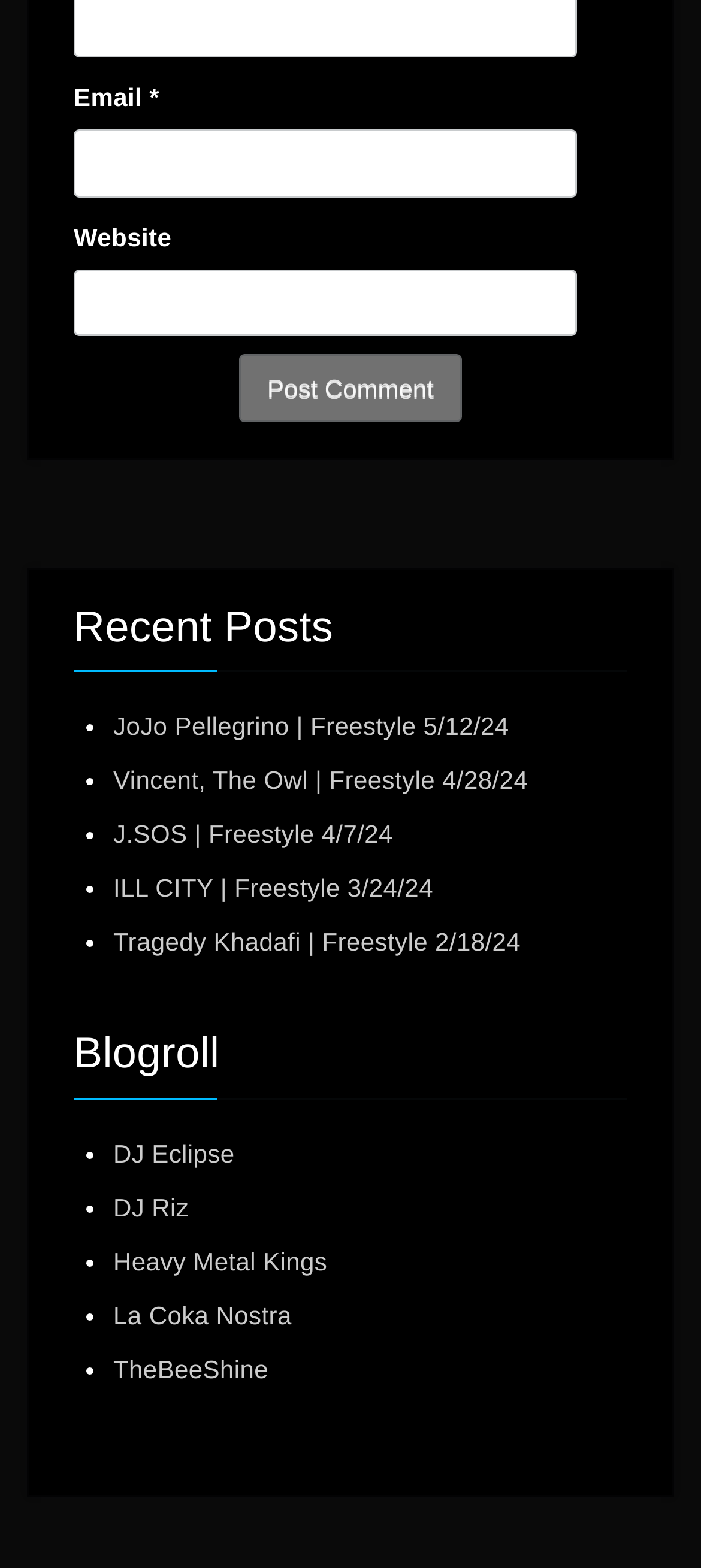Respond to the question below with a single word or phrase: How many recent posts are listed?

5